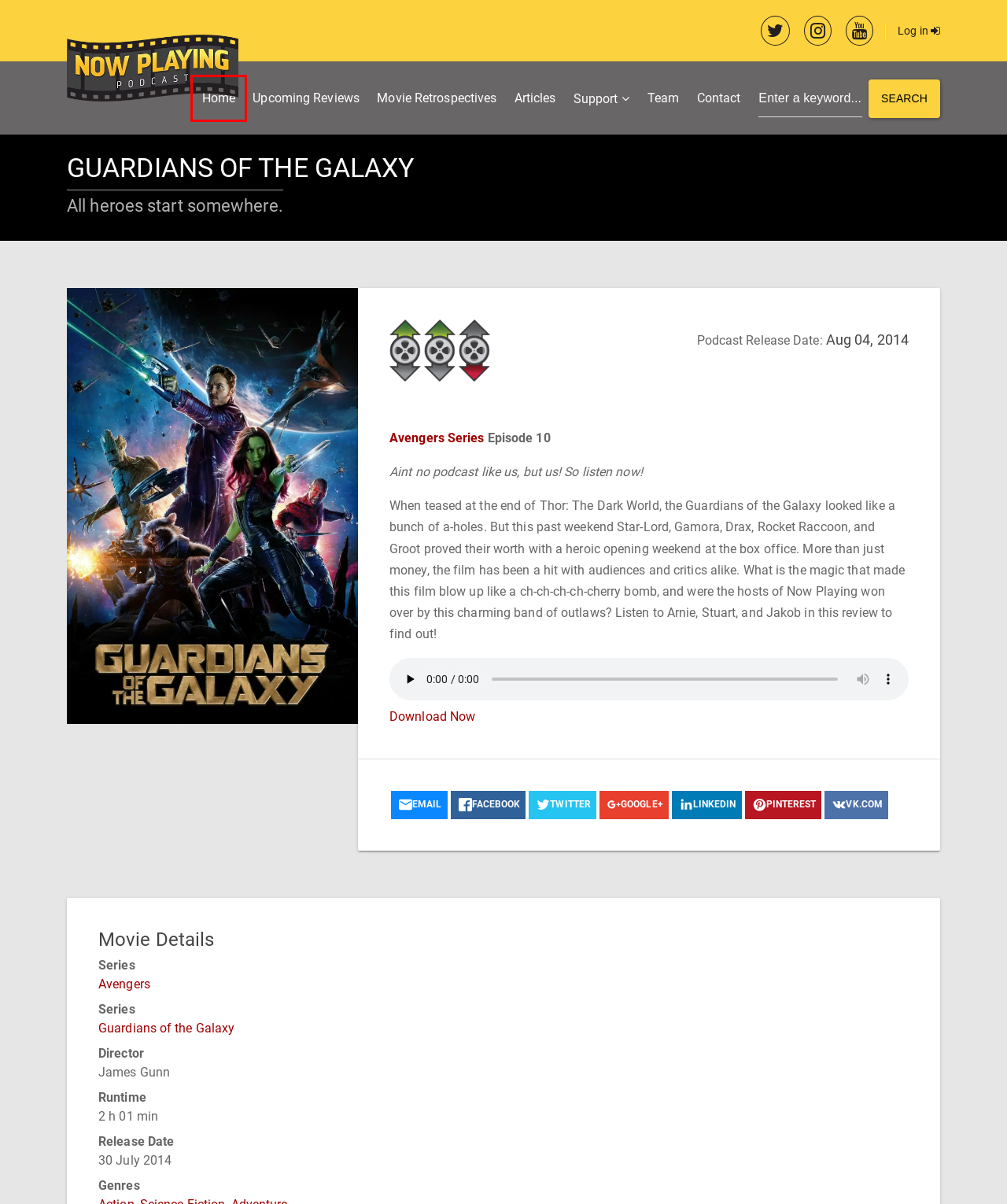Given a screenshot of a webpage with a red bounding box around a UI element, please identify the most appropriate webpage description that matches the new webpage after you click on the element. Here are the candidates:
A. Team – Now Playing Podcast
B. Now Playing Podcast – Now Playing – The Movie Review Podcast
C. VK | 登录
D. Avengers – Now Playing Podcast
E. Upcoming Reviews – Now Playing Podcast
F. Movie Retrospectives – Now Playing Podcast
G. News – Now Playing Podcast
H. Contact – Now Playing Podcast

B